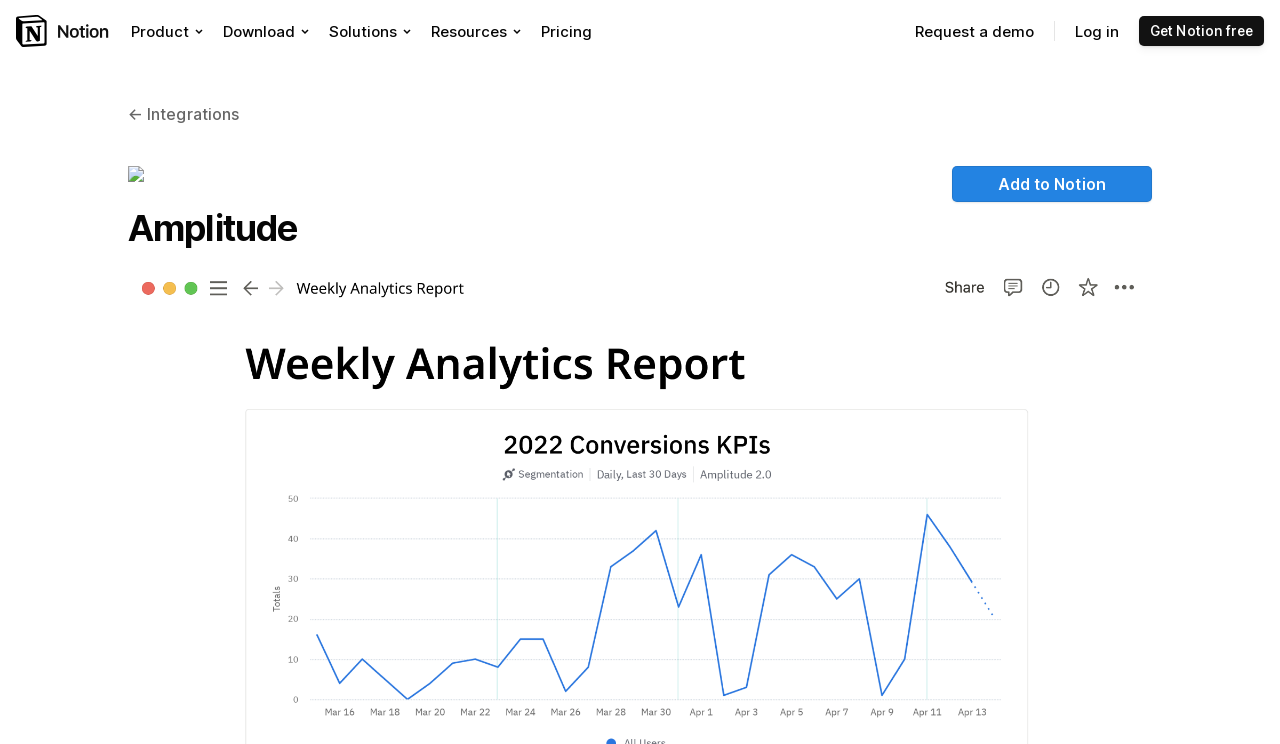Find the bounding box coordinates for the area that should be clicked to accomplish the instruction: "Explore integrations".

[0.1, 0.14, 0.187, 0.167]